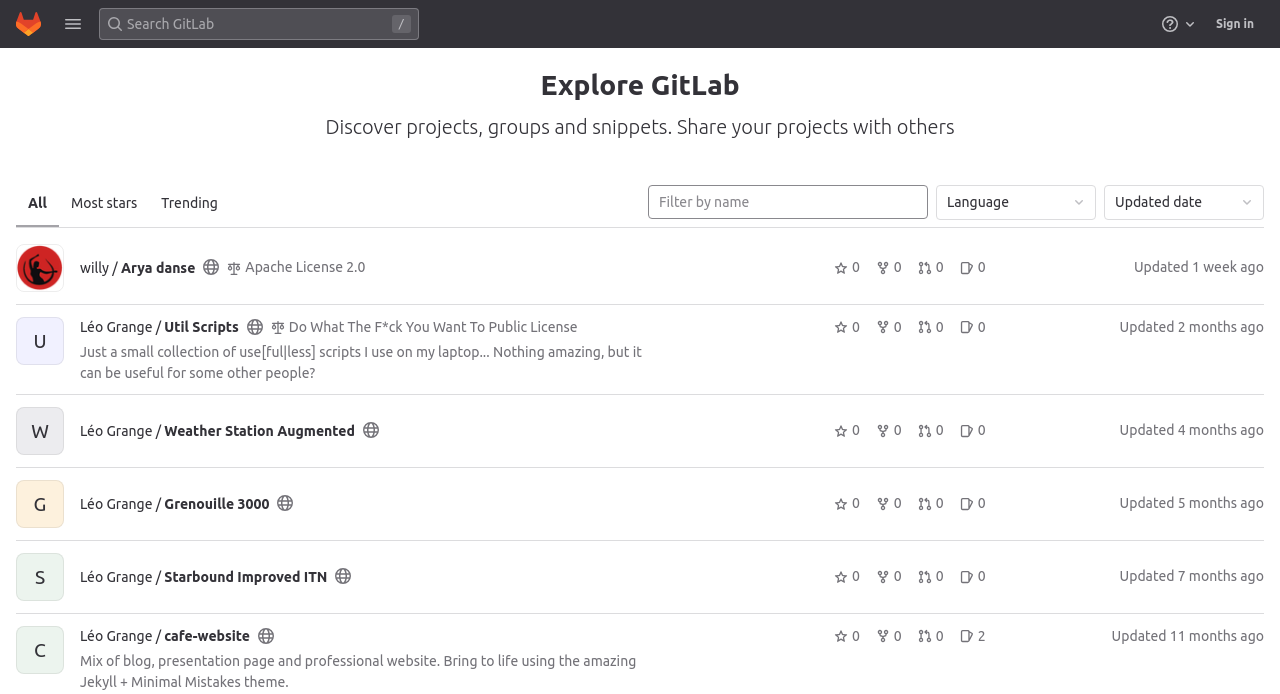Kindly determine the bounding box coordinates for the area that needs to be clicked to execute this instruction: "Sign in".

[0.944, 0.012, 0.986, 0.058]